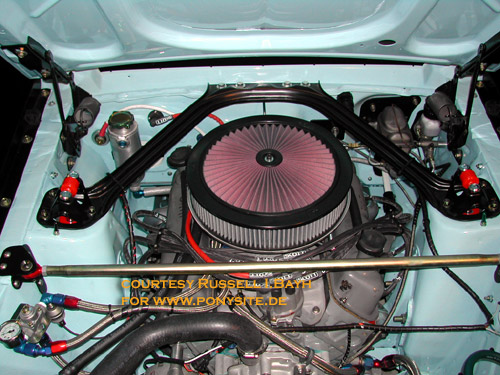Paint a vivid picture with your description of the image.

The image showcases a detailed view of a performance engine bay, prominently featuring a large, round air filter positioned at the center, which is critical for enhancing air intake efficiency. This engine bay is likely from a classic or modified vehicle, given the well-maintained condition of the components and the use of aesthetic black fittings and bright accents. 

Two black strut tower braces extend across the top, enhancing chassis rigidity, which is essential for improved handling and stability during driving. Various hoses, wires, and mechanical parts are visible, indicating a thorough setup for optimized performance. The light blue color of the engine bay adds a striking contrast to the dark components and emphasizes the care taken in this vehicle's customization and maintenance. 

Additionally, a text overlay credits Russell Bath and directs viewers to the website www.ponysite.de, which likely provides more information or resources related to this vehicle or similar automotive topics. Overall, this image encapsulates the dedication to automotive performance and the aesthetic appeal of a well-tuned engine bay.